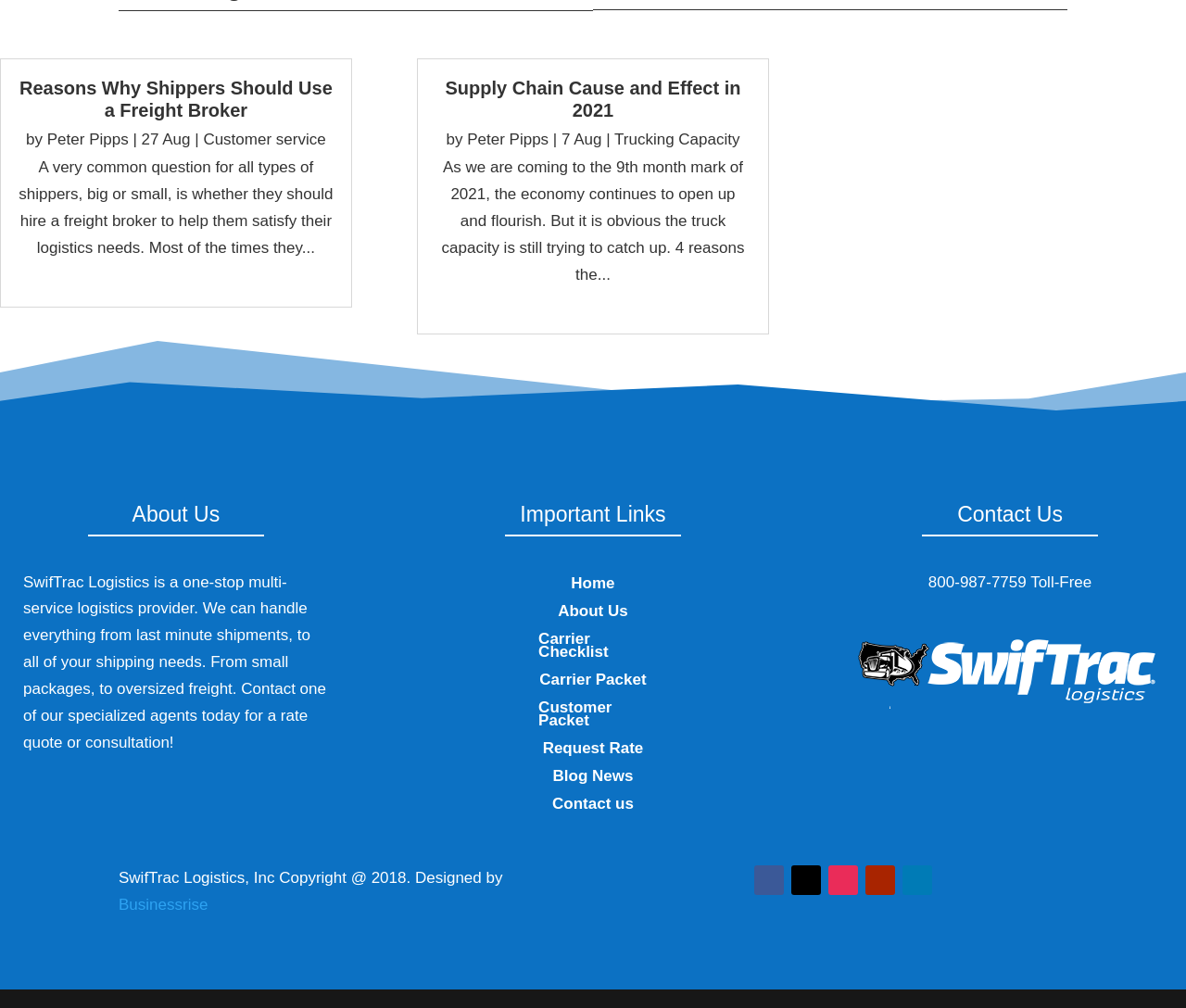What is the name of the company that designed the webpage? Examine the screenshot and reply using just one word or a brief phrase.

Businessrise